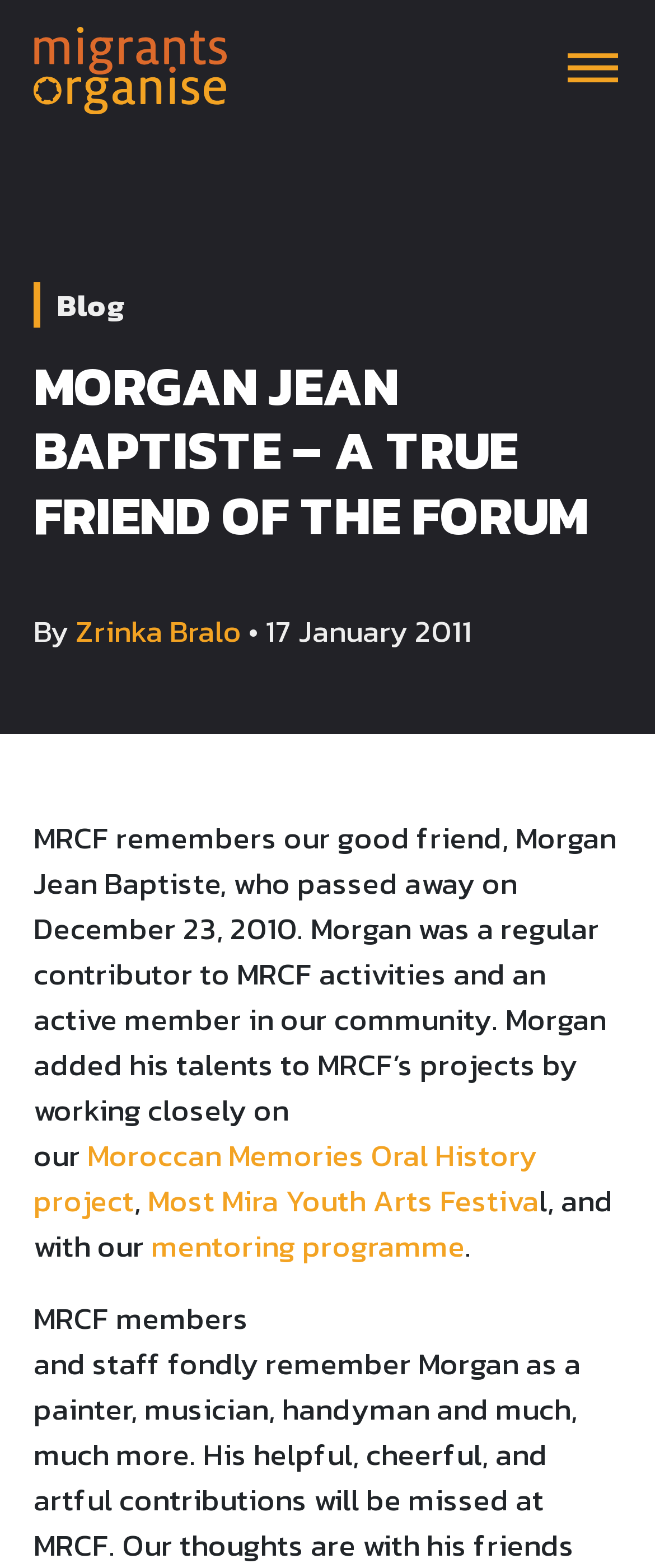Locate the bounding box of the UI element described in the following text: "Zrinka Bralo".

[0.115, 0.388, 0.369, 0.417]